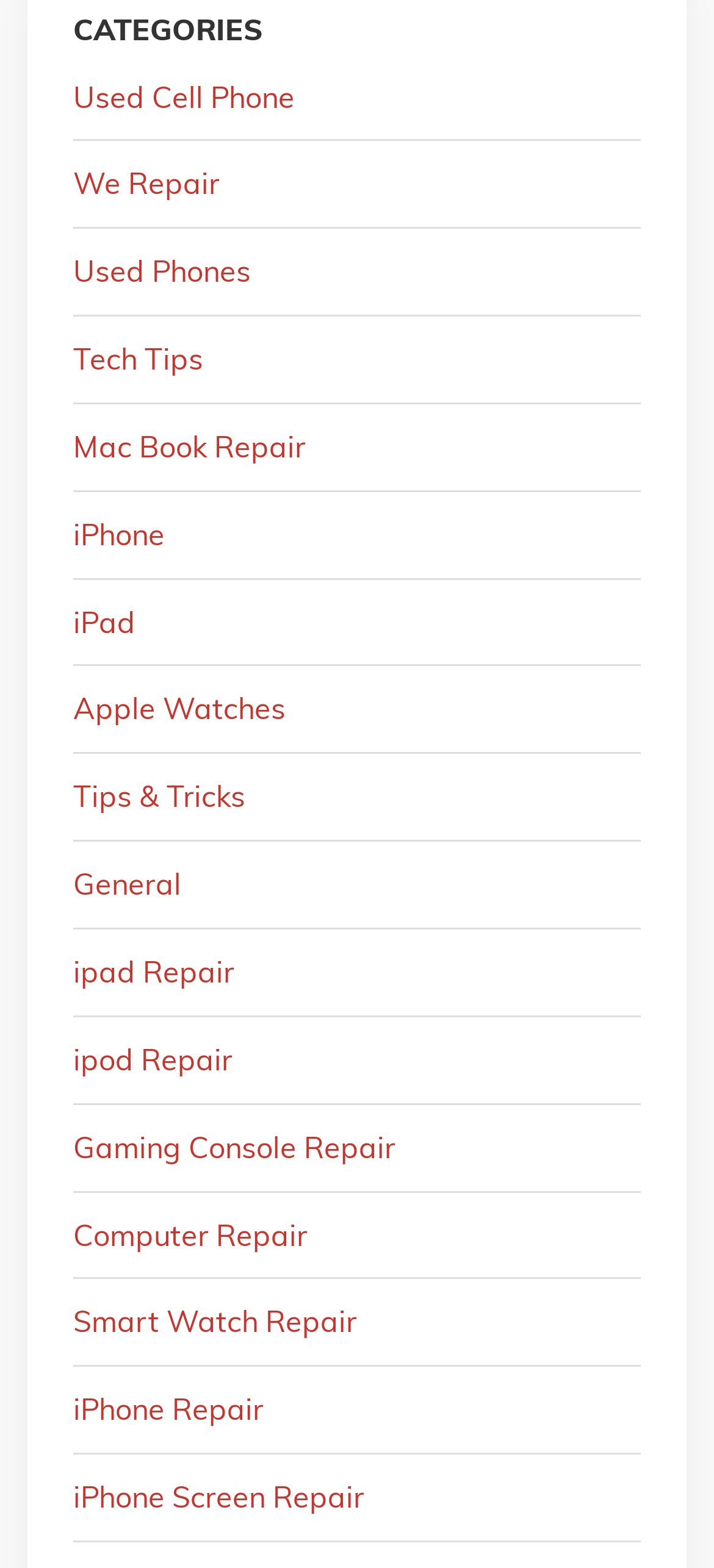Answer the following inquiry with a single word or phrase:
Is there a category for general tips?

Yes